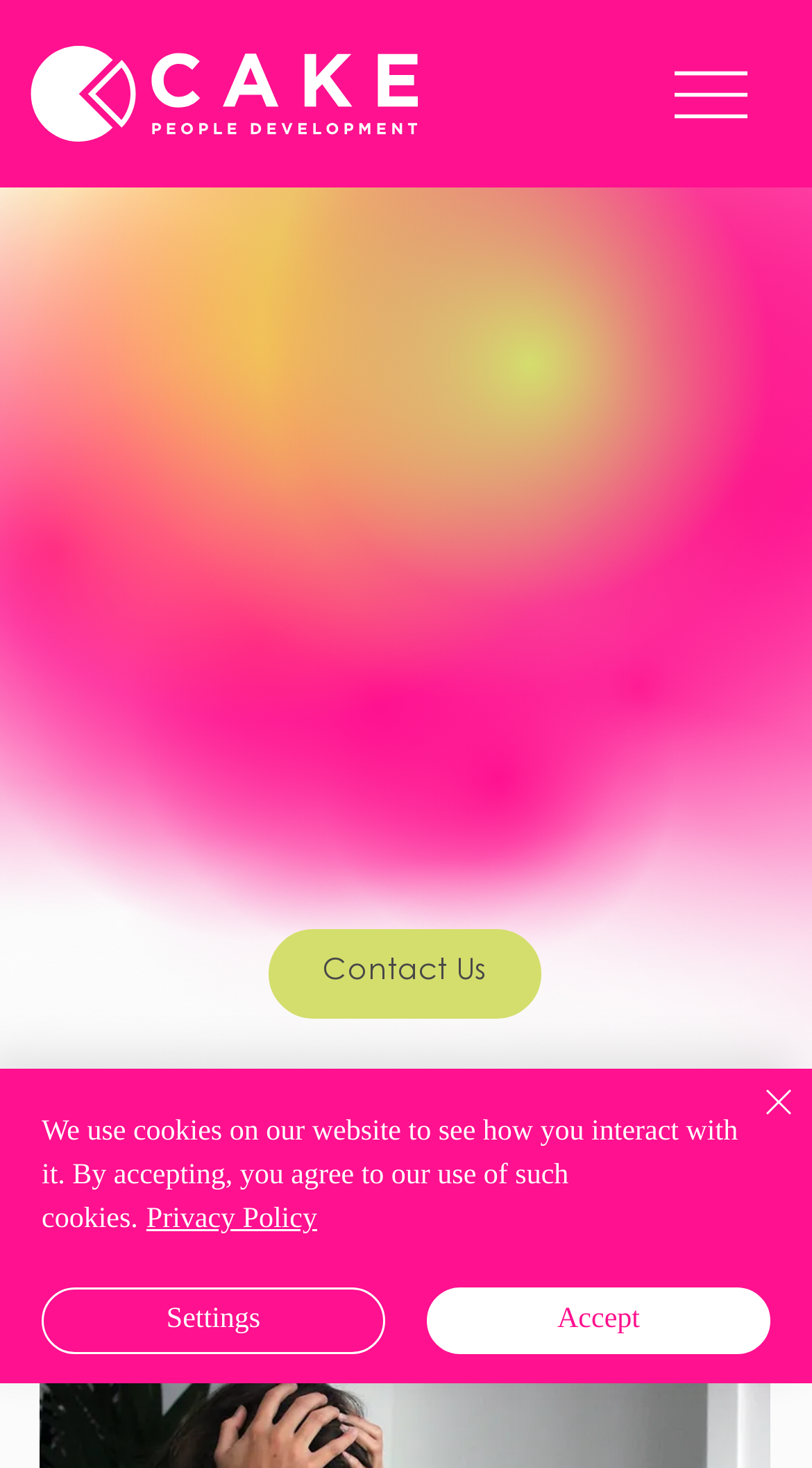What is the name of the company?
Using the image as a reference, give a one-word or short phrase answer.

CAKE